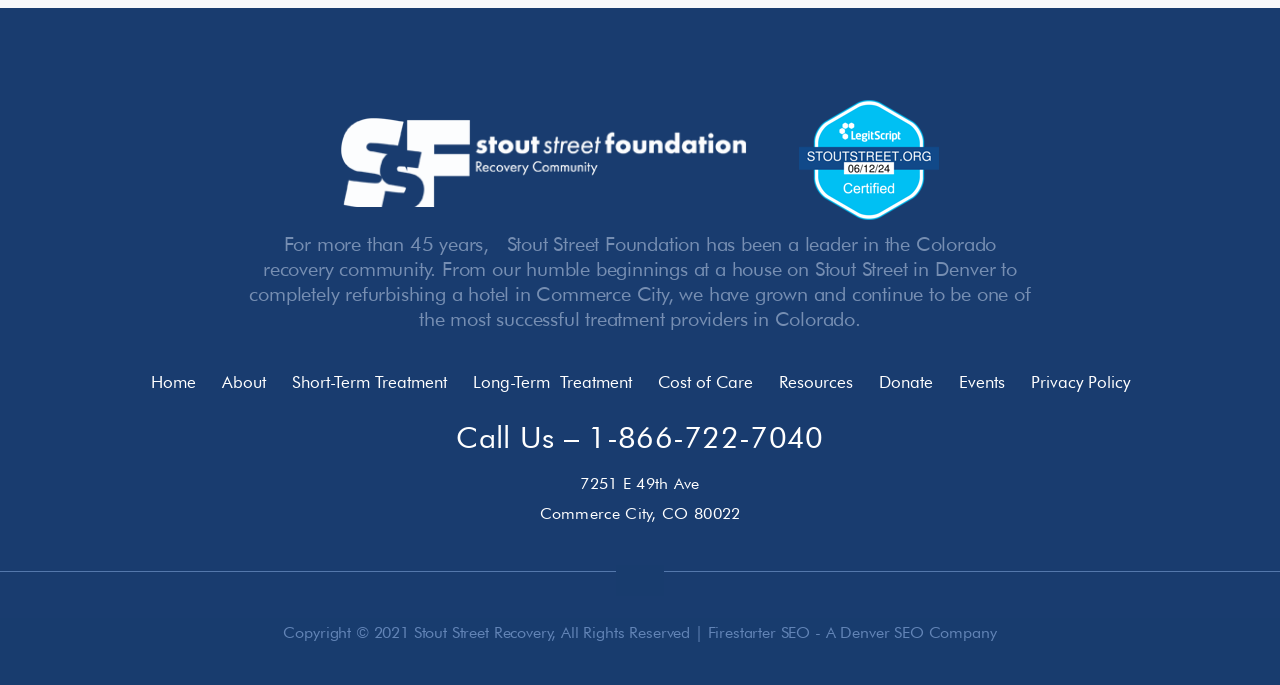Reply to the question with a single word or phrase:
What is the phone number to call?

1-866-722-7040